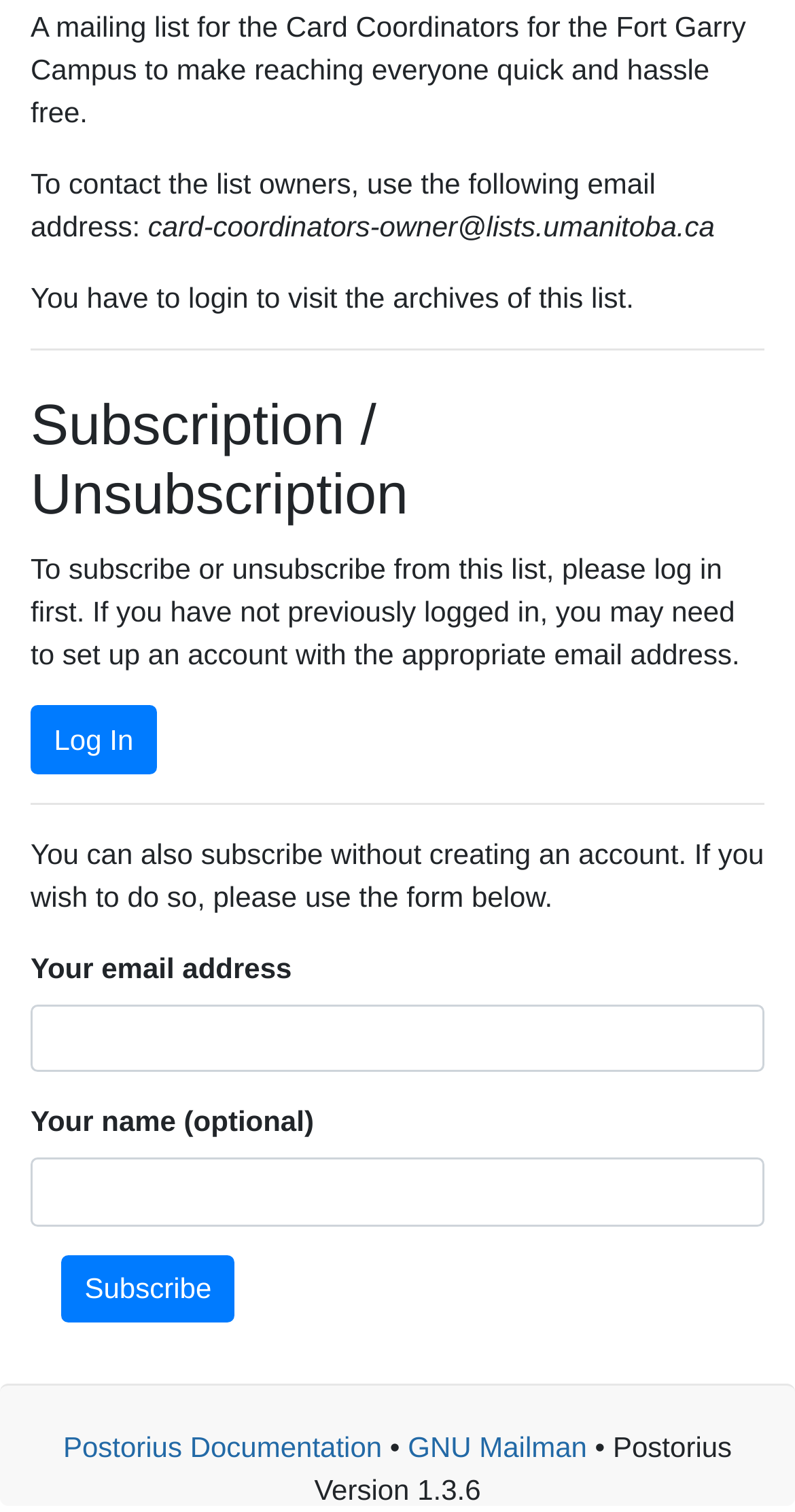Identify the bounding box of the HTML element described here: "GNU Mailman". Provide the coordinates as four float numbers between 0 and 1: [left, top, right, bottom].

[0.513, 0.947, 0.738, 0.968]